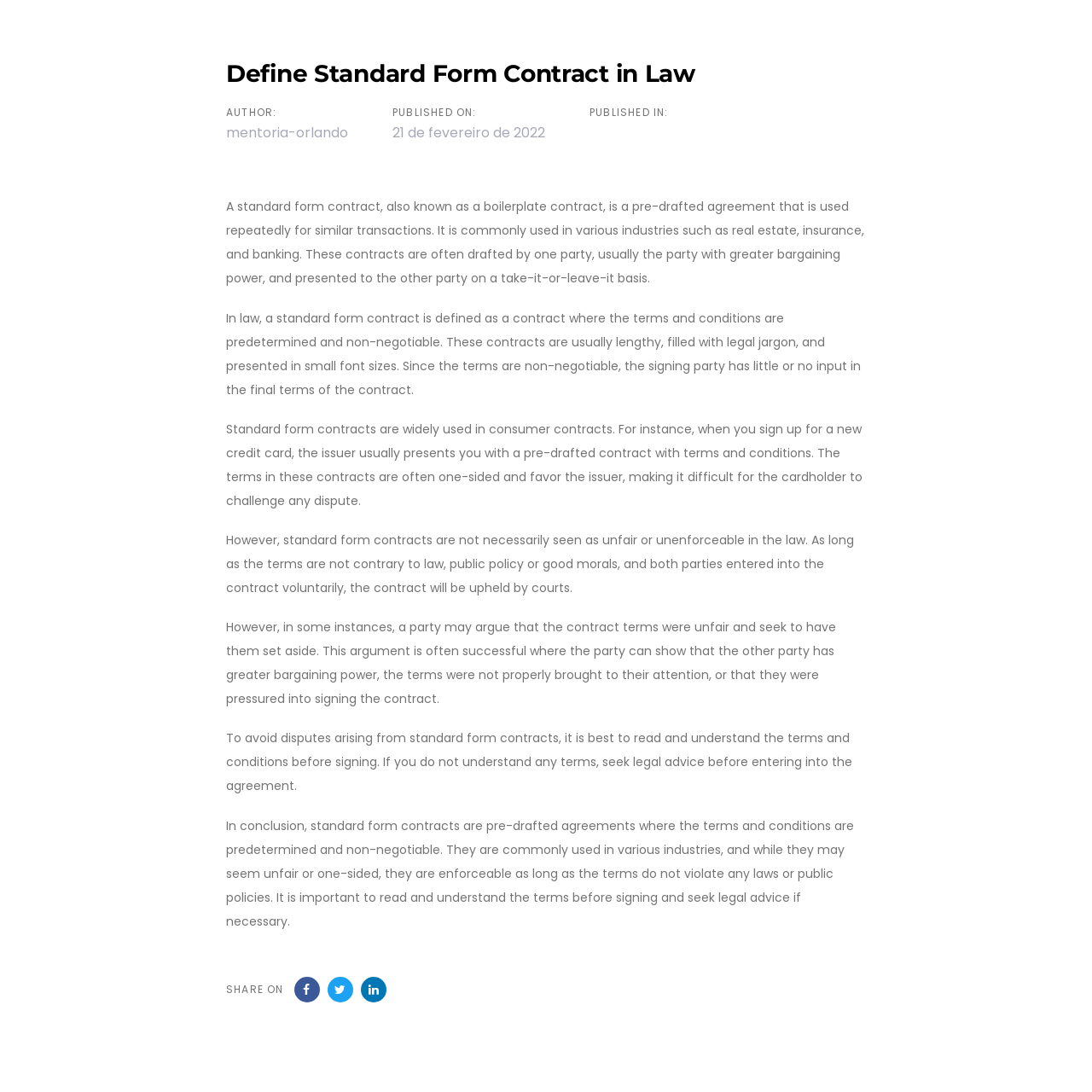Give a short answer to this question using one word or a phrase:
When was the article published?

21 de fevereiro de 2022